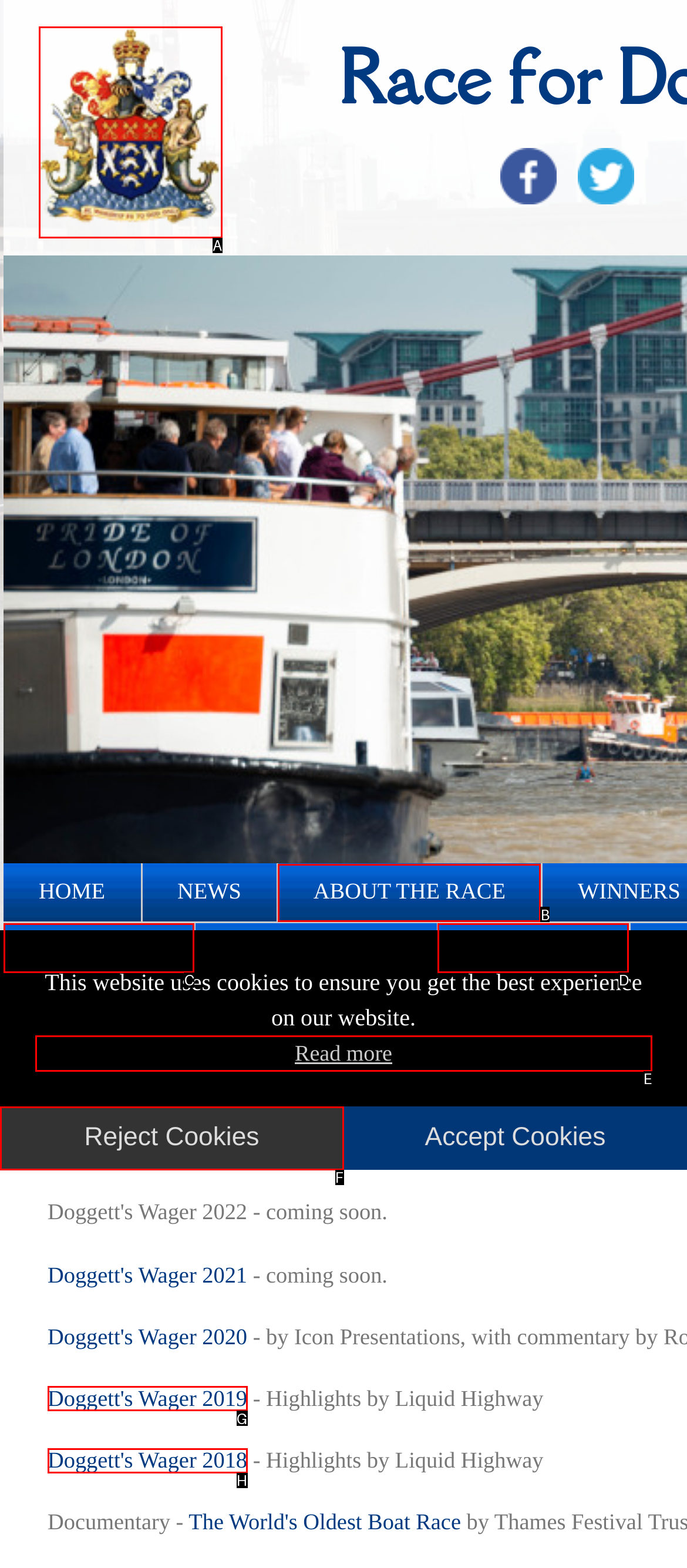Please indicate which HTML element should be clicked to fulfill the following task: read about the race. Provide the letter of the selected option.

B